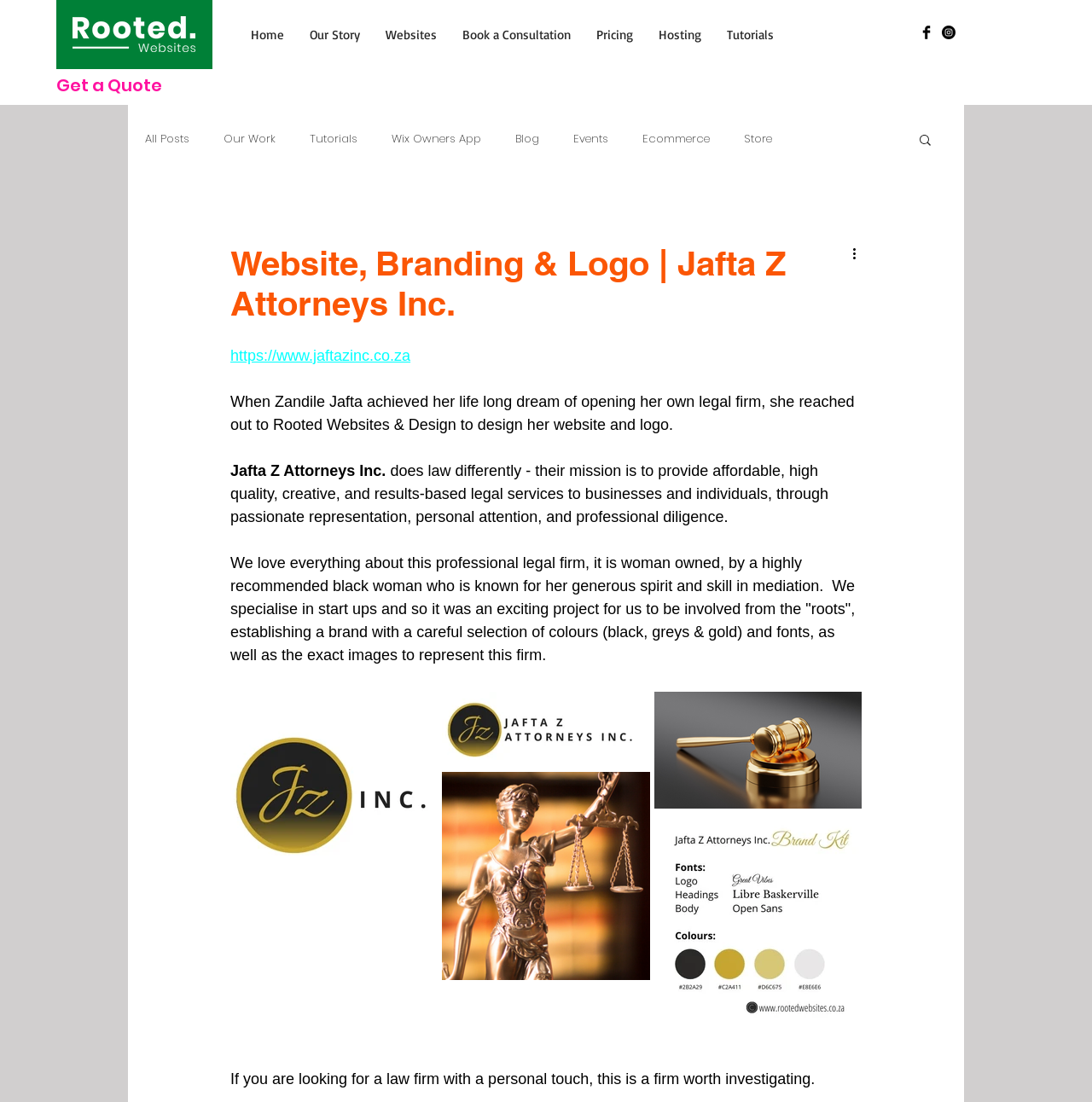Offer an in-depth caption of the entire webpage.

This webpage is a professional legal website for Jafta Z Attorneys Inc. At the top left corner, there is a white logo on a transparent background. Below the logo, there is a navigation menu with links to "Home", "Our Story", "Websites", "Book a Consultation", "Pricing", "Hosting", and "Tutorials". 

To the right of the navigation menu, there is a social bar with links to Facebook and Instagram, each represented by an icon. 

On the left side of the page, there is a heading "Get a Quote" with a link to "Get a Quote" below it. Next to it, there is a navigation menu for the blog section, with links to "All Posts", "Our Work", "Tutorials", "Wix Owners App", "Blog", "Events", and "Ecommerce". 

Below the blog navigation menu, there is a search button with a magnifying glass icon. To the right of the search button, there is a "More actions" button. 

The main content of the page is about Jafta Z Attorneys Inc., a professional legal firm. There is a heading with the firm's name, followed by a link to the firm's website. Below the heading, there is a paragraph describing the firm's mission and values. 

The page also features several images, four of which are arranged in a two-by-two grid, showcasing the firm's branding and logo design. There is also a paragraph describing the design process and the firm's unique characteristics. 

At the bottom of the page, there is a Wix Chat iframe.